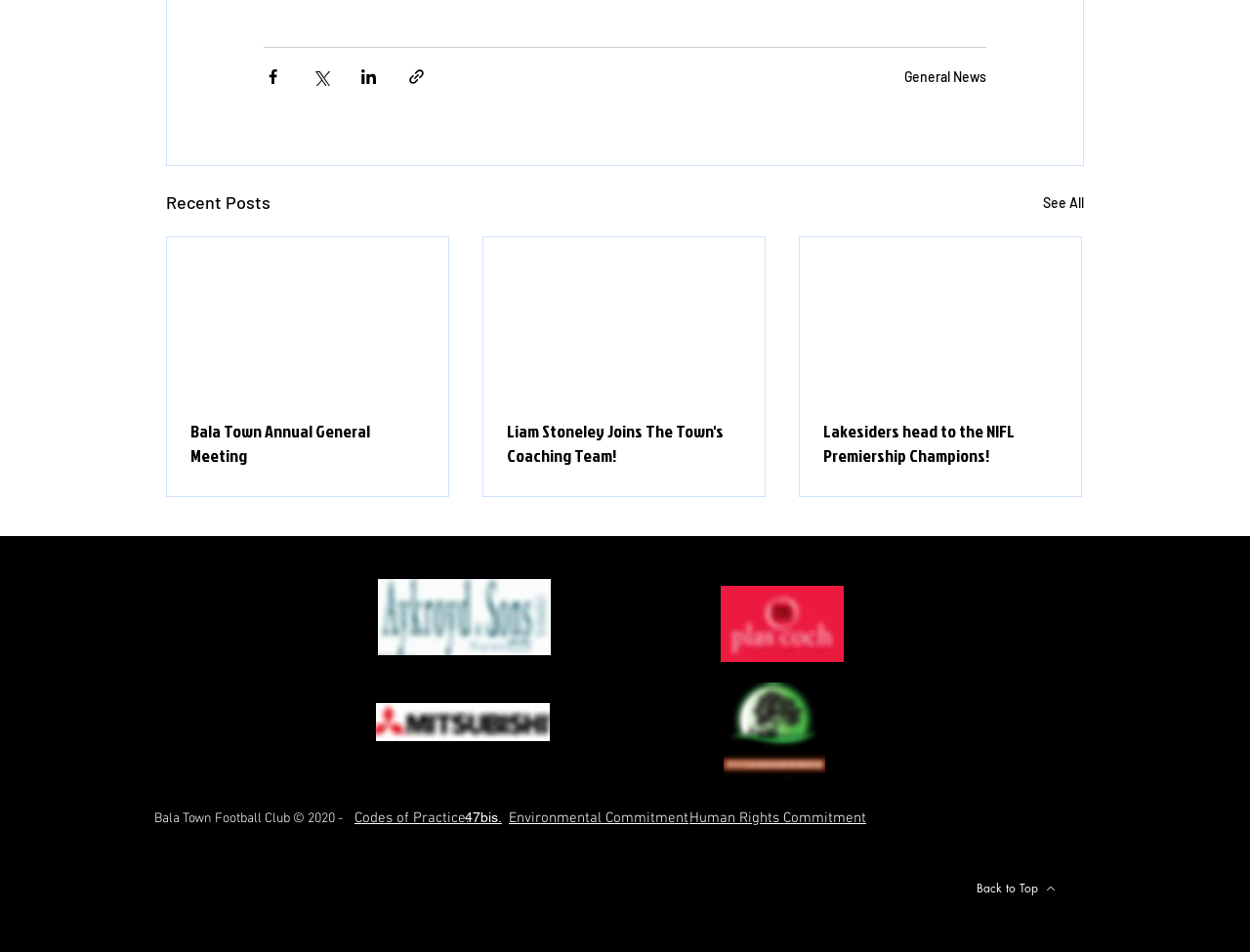Mark the bounding box of the element that matches the following description: "Bala Town Annual General Meeting".

[0.134, 0.249, 0.359, 0.521]